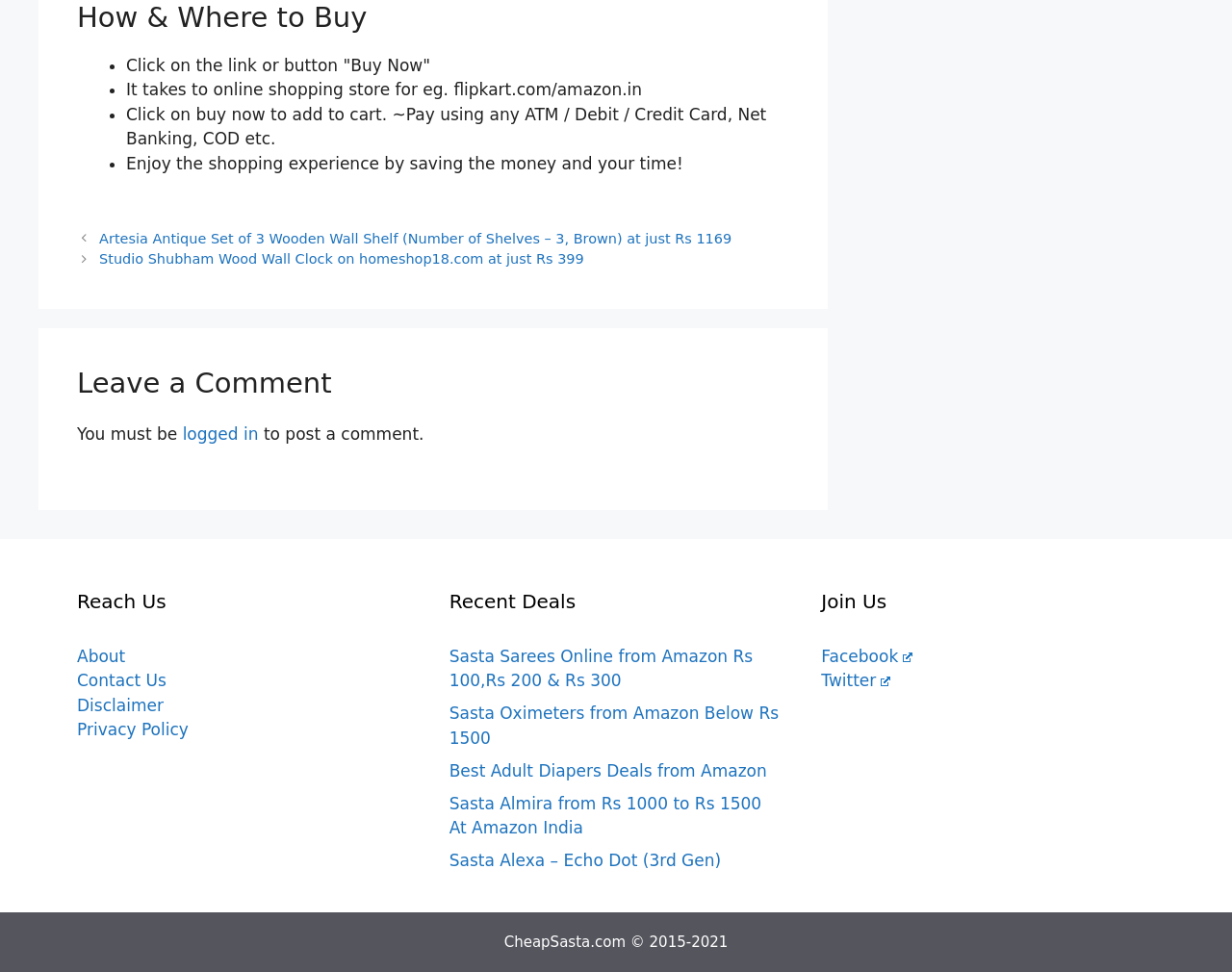Determine the bounding box coordinates for the clickable element required to fulfill the instruction: "Click on the 'Home' link". Provide the coordinates as four float numbers between 0 and 1, i.e., [left, top, right, bottom].

None